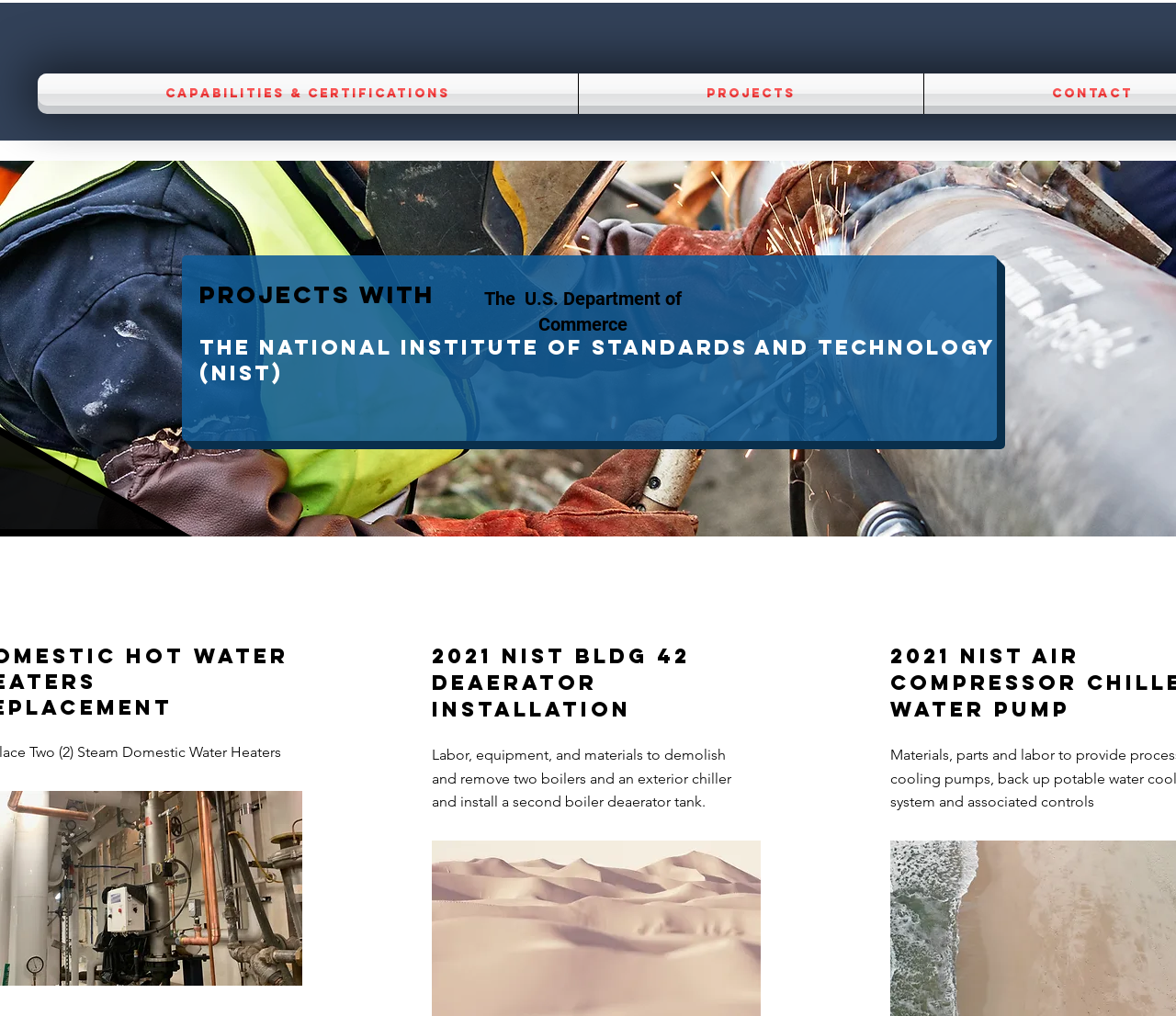Mark the bounding box of the element that matches the following description: "Projects".

[0.492, 0.072, 0.785, 0.112]